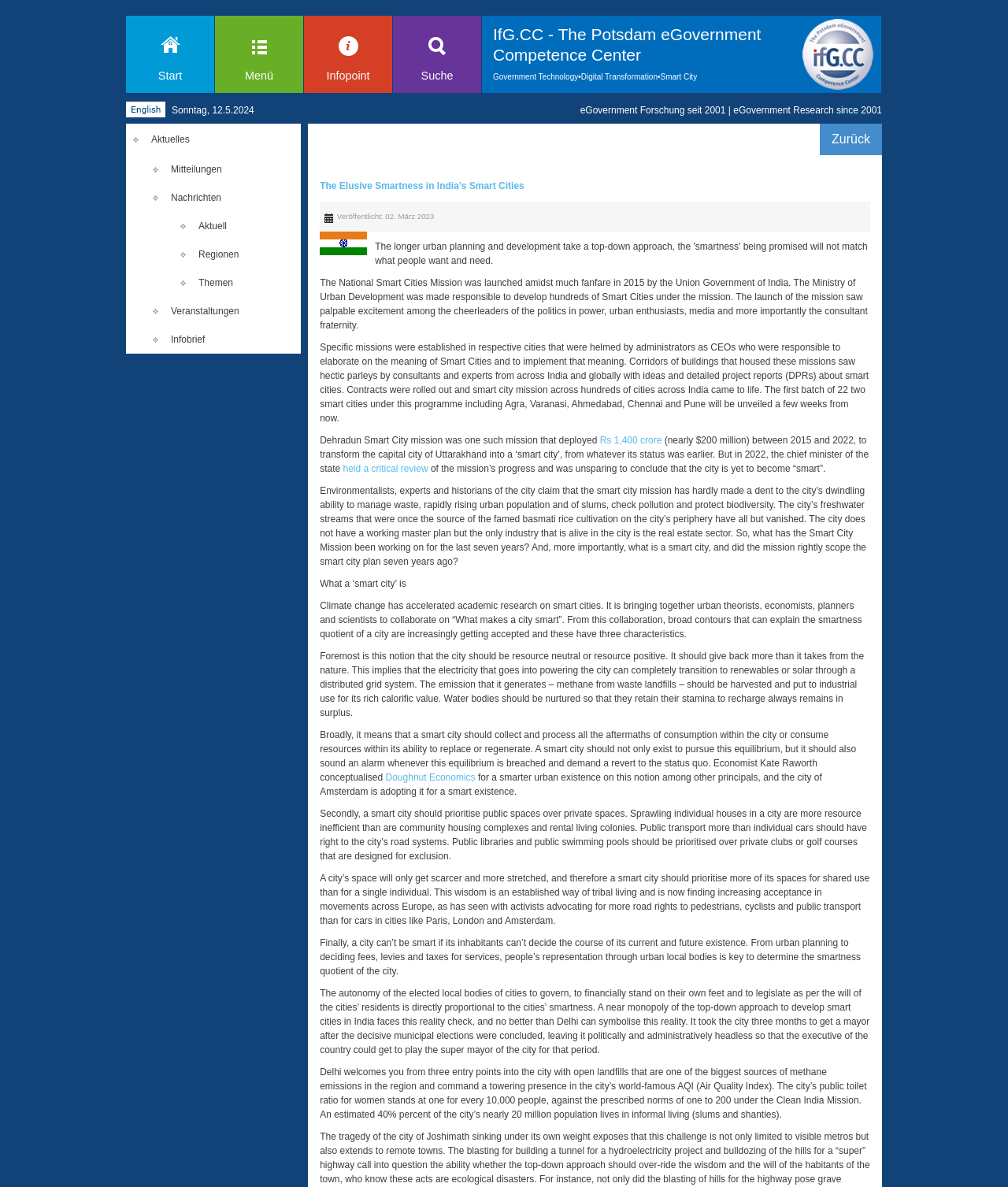Determine the bounding box coordinates of the area to click in order to meet this instruction: "Click on the 'Start' link".

[0.126, 0.021, 0.212, 0.078]